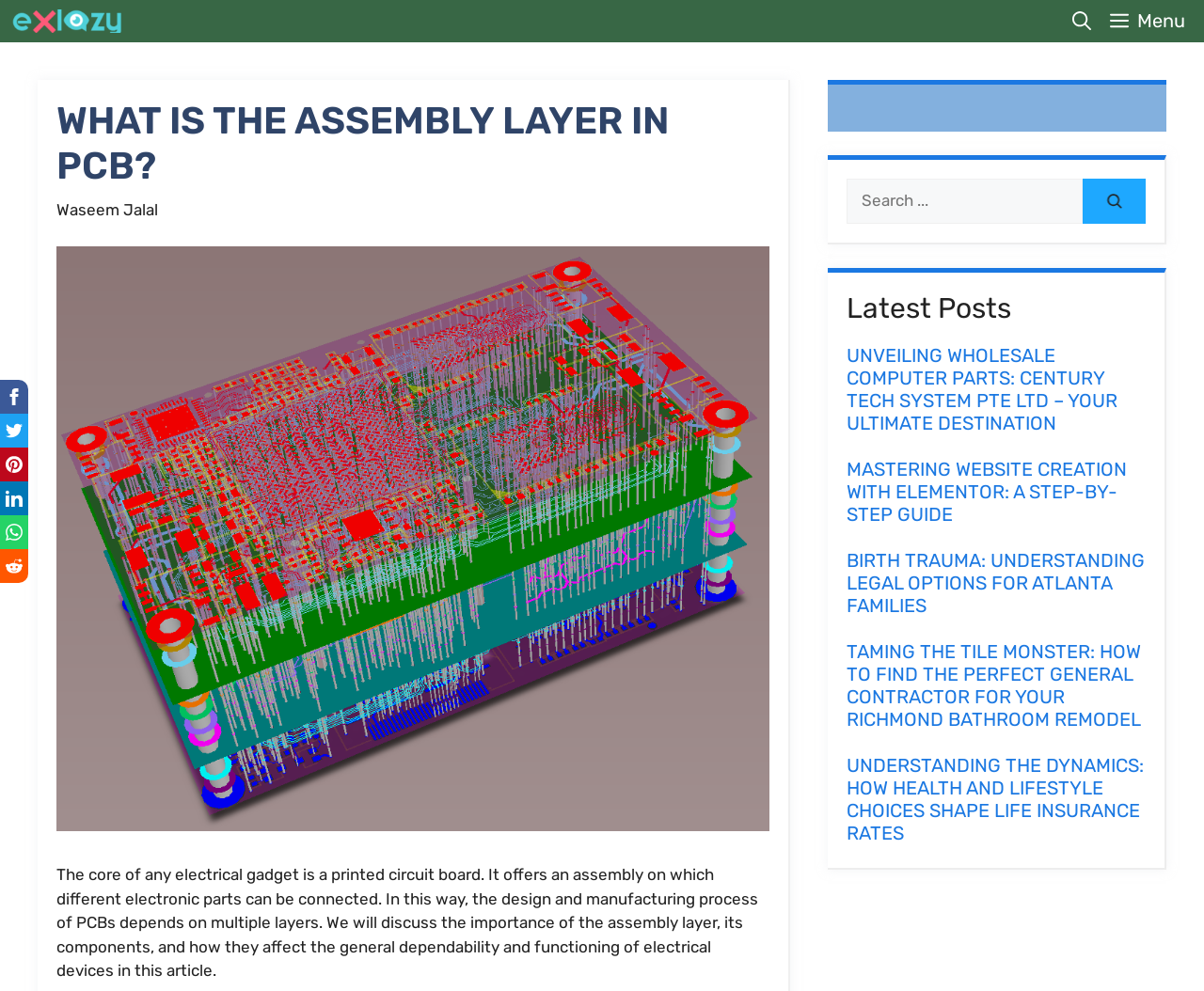Provide the bounding box coordinates of the section that needs to be clicked to accomplish the following instruction: "Open the article 'UNVEILING WHOLESALE COMPUTER PARTS: CENTURY TECH SYSTEM PTE LTD – YOUR ULTIMATE DESTINATION'."

[0.703, 0.347, 0.928, 0.438]